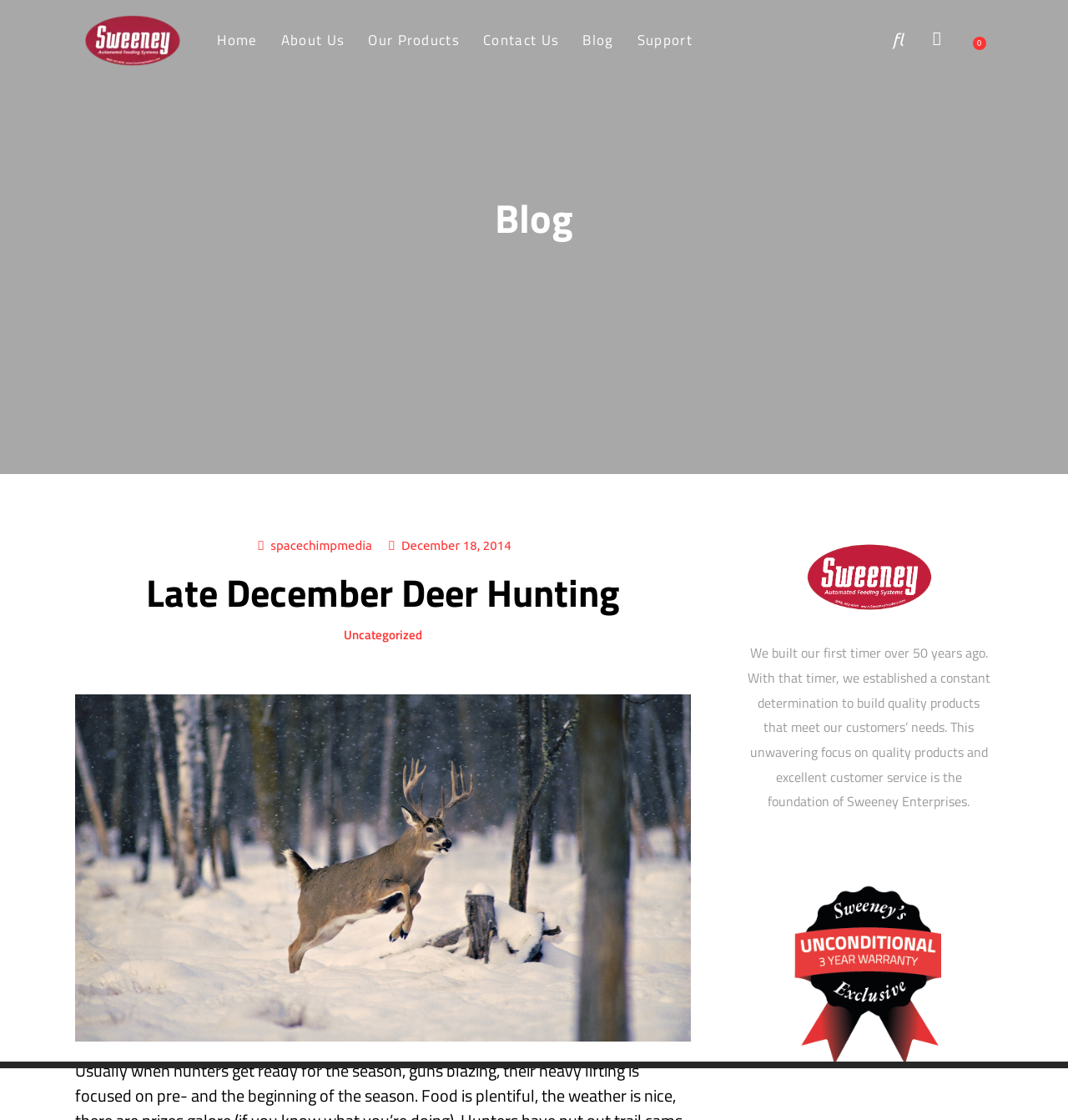What is the date of the blog post?
Please respond to the question thoroughly and include all relevant details.

I found the date 'December 18, 2014' in the link element that is located below the blog post title.